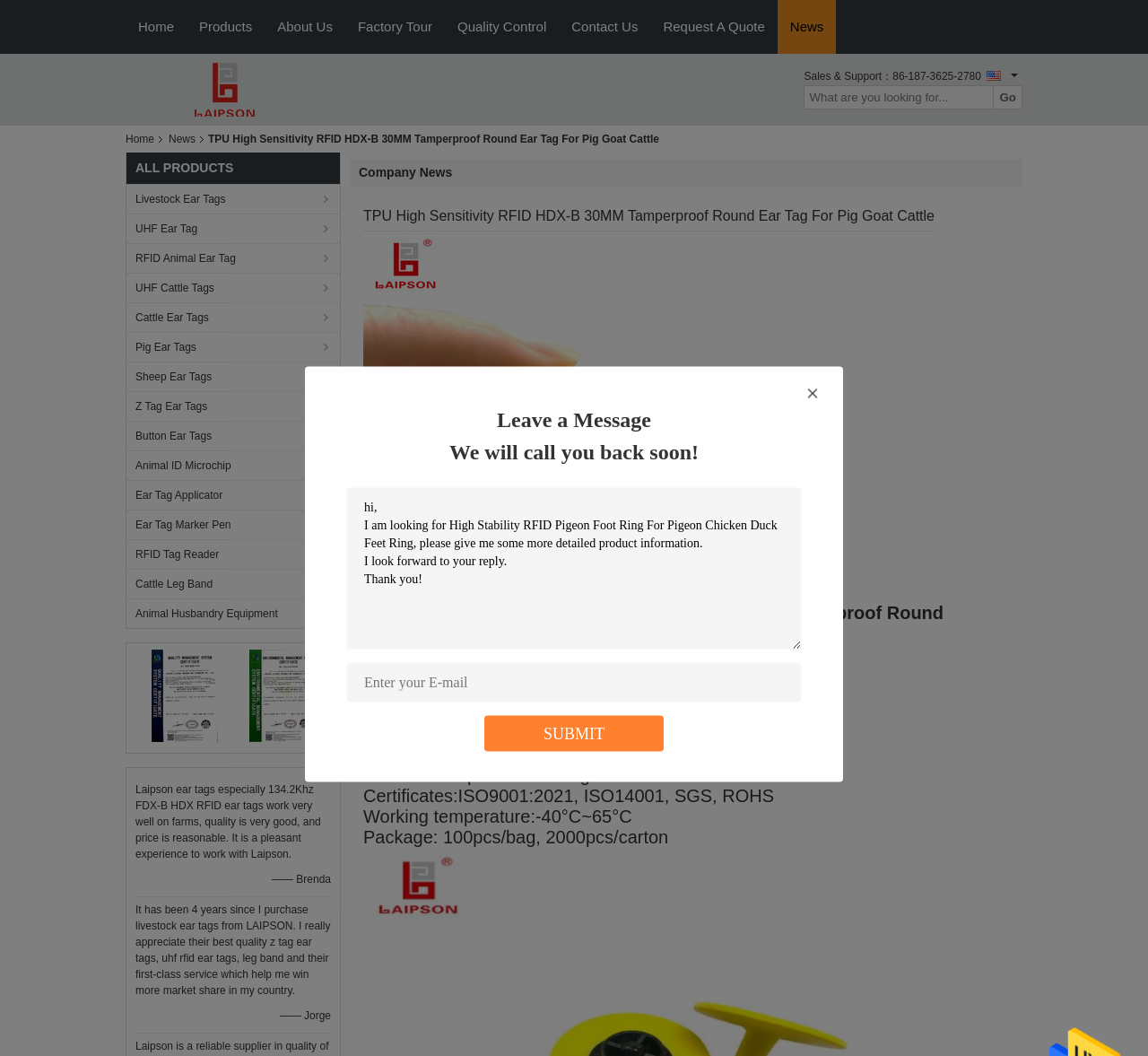Specify the bounding box coordinates of the element's region that should be clicked to achieve the following instruction: "Click on the 'Livestock Ear Tags' link". The bounding box coordinates consist of four float numbers between 0 and 1, in the format [left, top, right, bottom].

[0.11, 0.174, 0.296, 0.202]